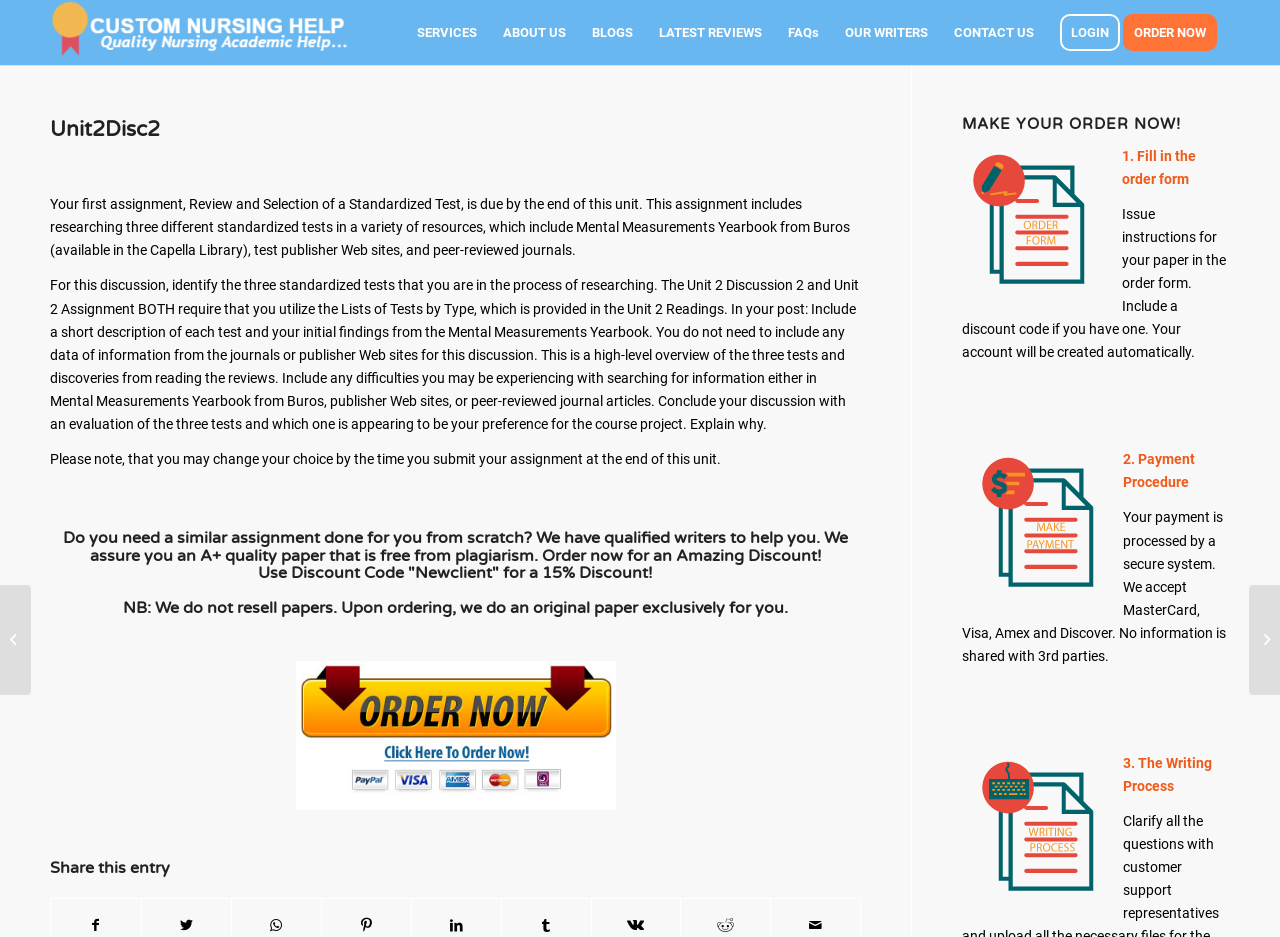What is the name of the library resource mentioned in the assignment?
Use the information from the image to give a detailed answer to the question.

I found the answer by reading the static text element that describes the assignment, which mentions the Capella Library as a resource for researching standardized tests.